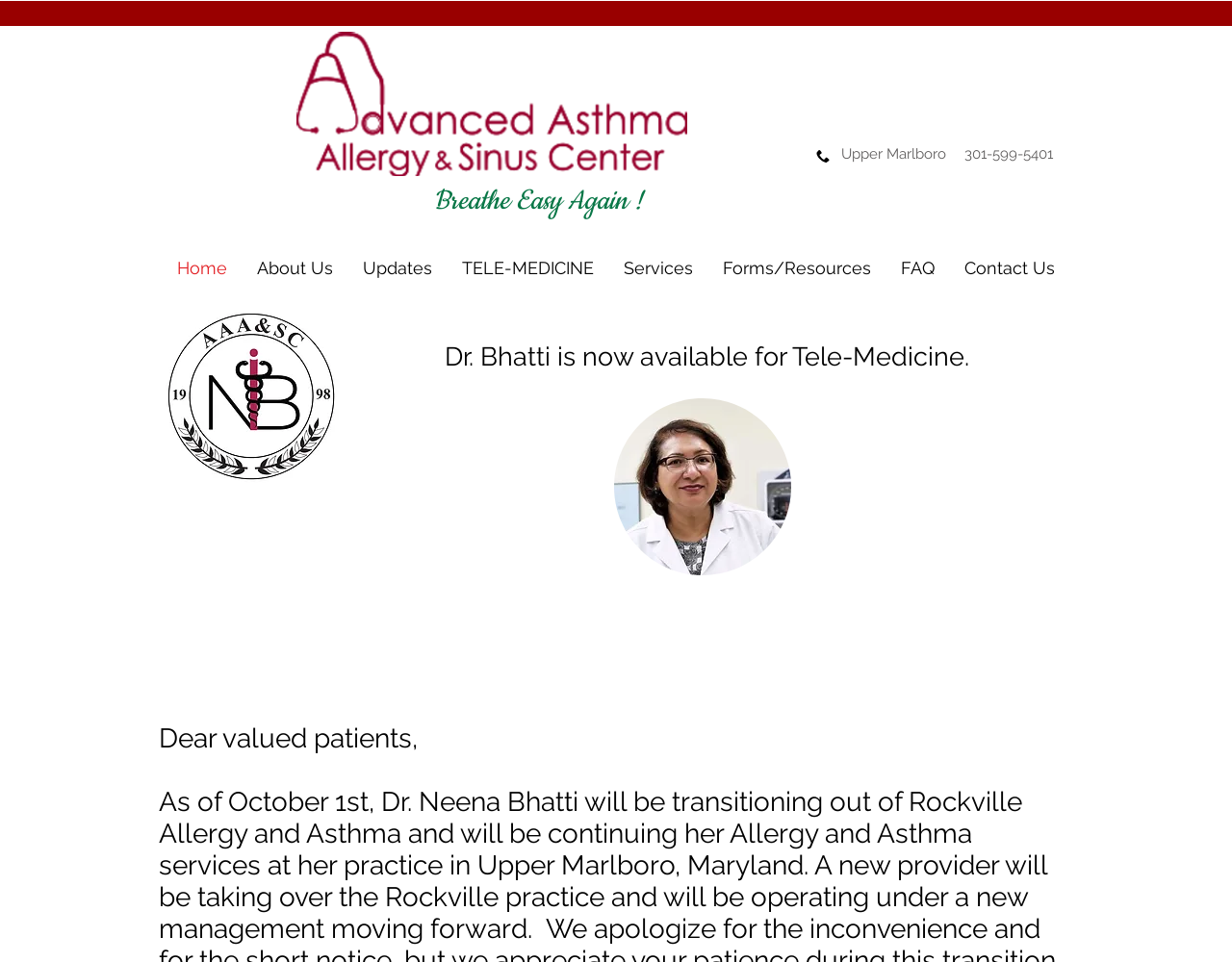Identify the bounding box coordinates for the UI element described as: "Contact Us". The coordinates should be provided as four floats between 0 and 1: [left, top, right, bottom].

[0.77, 0.253, 0.868, 0.305]